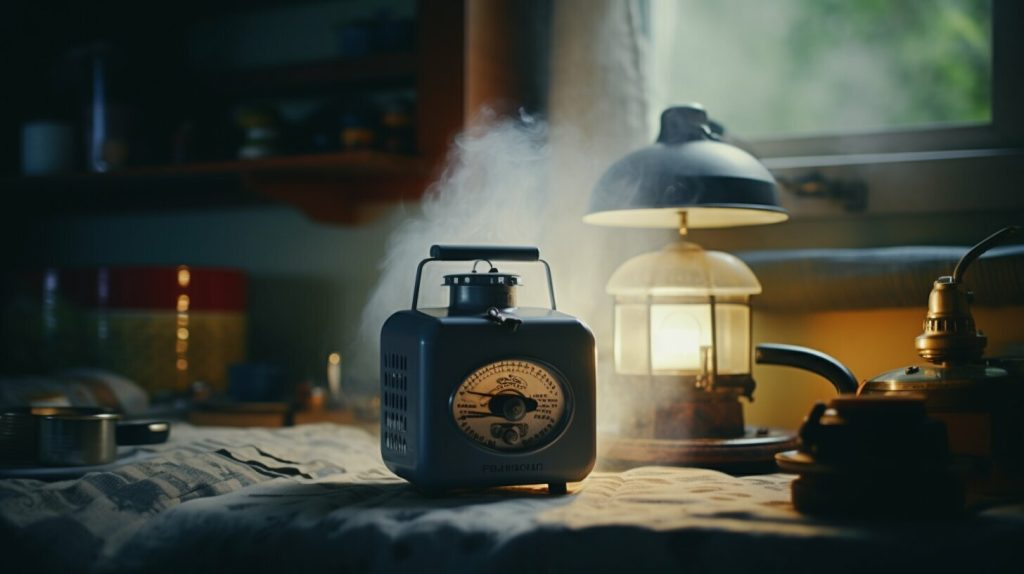Please respond to the question using a single word or phrase:
What is the theme of the article?

Using propane camping stoves indoors